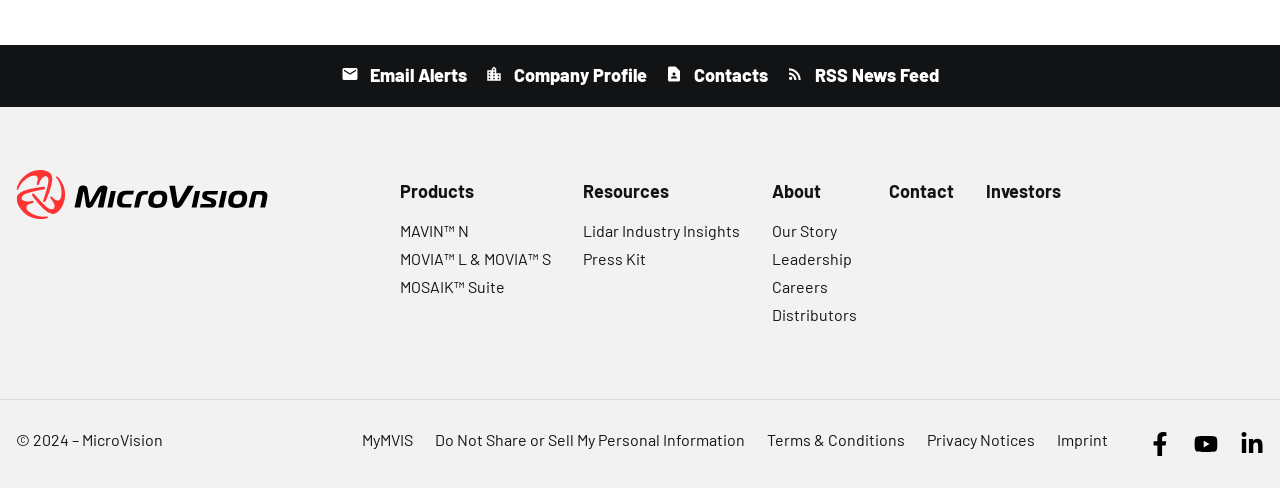Use a single word or phrase to answer this question: 
How many main categories are there in the navigation?

4